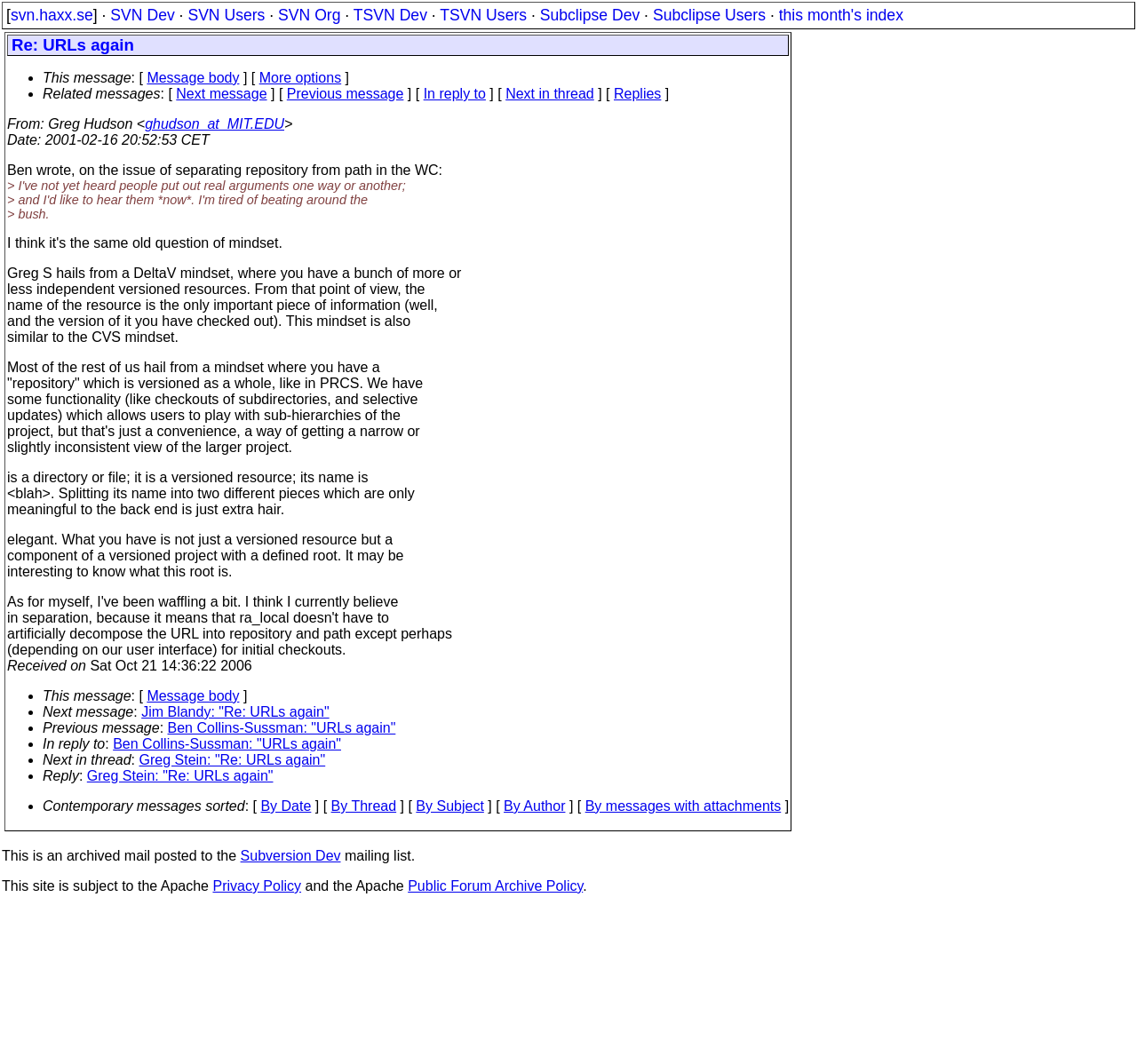Using the webpage screenshot, find the UI element described by ghudson_at_MIT.EDU. Provide the bounding box coordinates in the format (top-left x, top-left y, bottom-right x, bottom-right y), ensuring all values are floating point numbers between 0 and 1.

[0.127, 0.109, 0.25, 0.124]